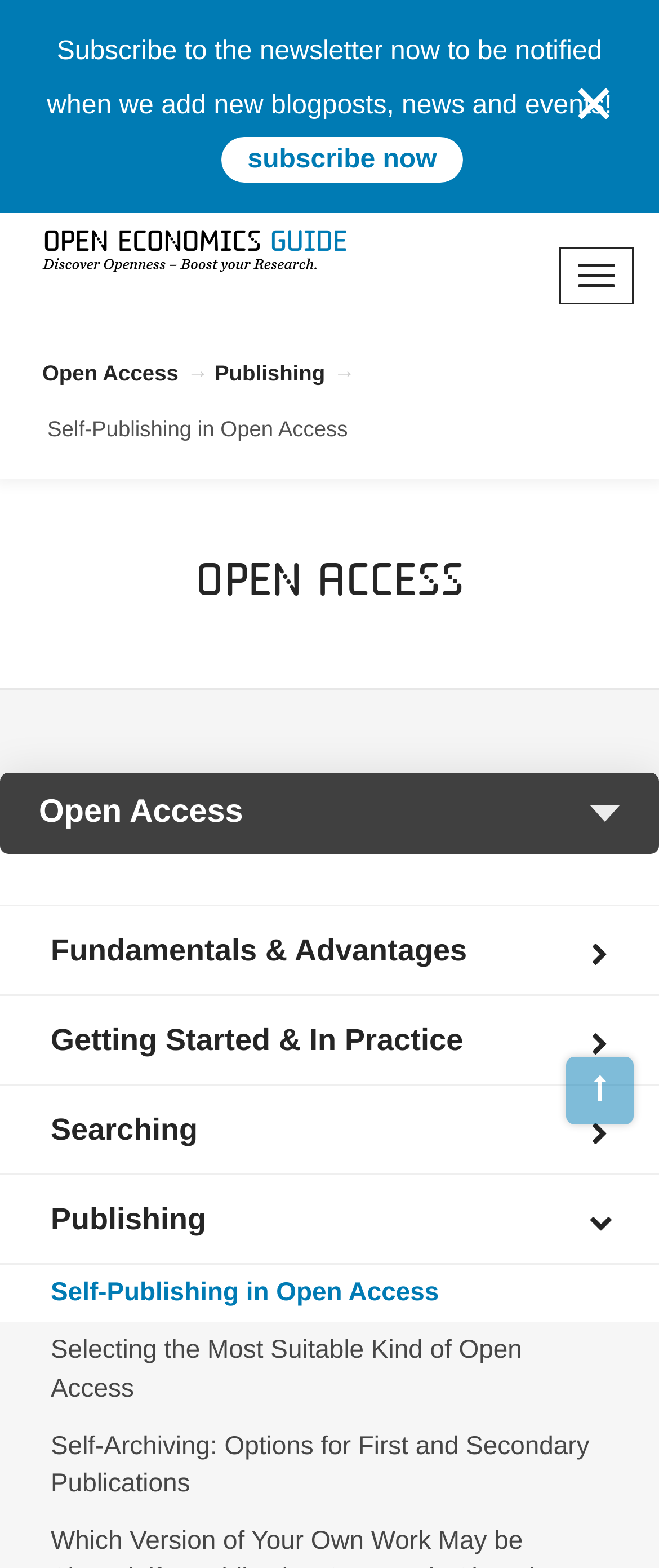For the given element description Publishing, determine the bounding box coordinates of the UI element. The coordinates should follow the format (top-left x, top-left y, bottom-right x, bottom-right y) and be within the range of 0 to 1.

[0.326, 0.23, 0.539, 0.246]